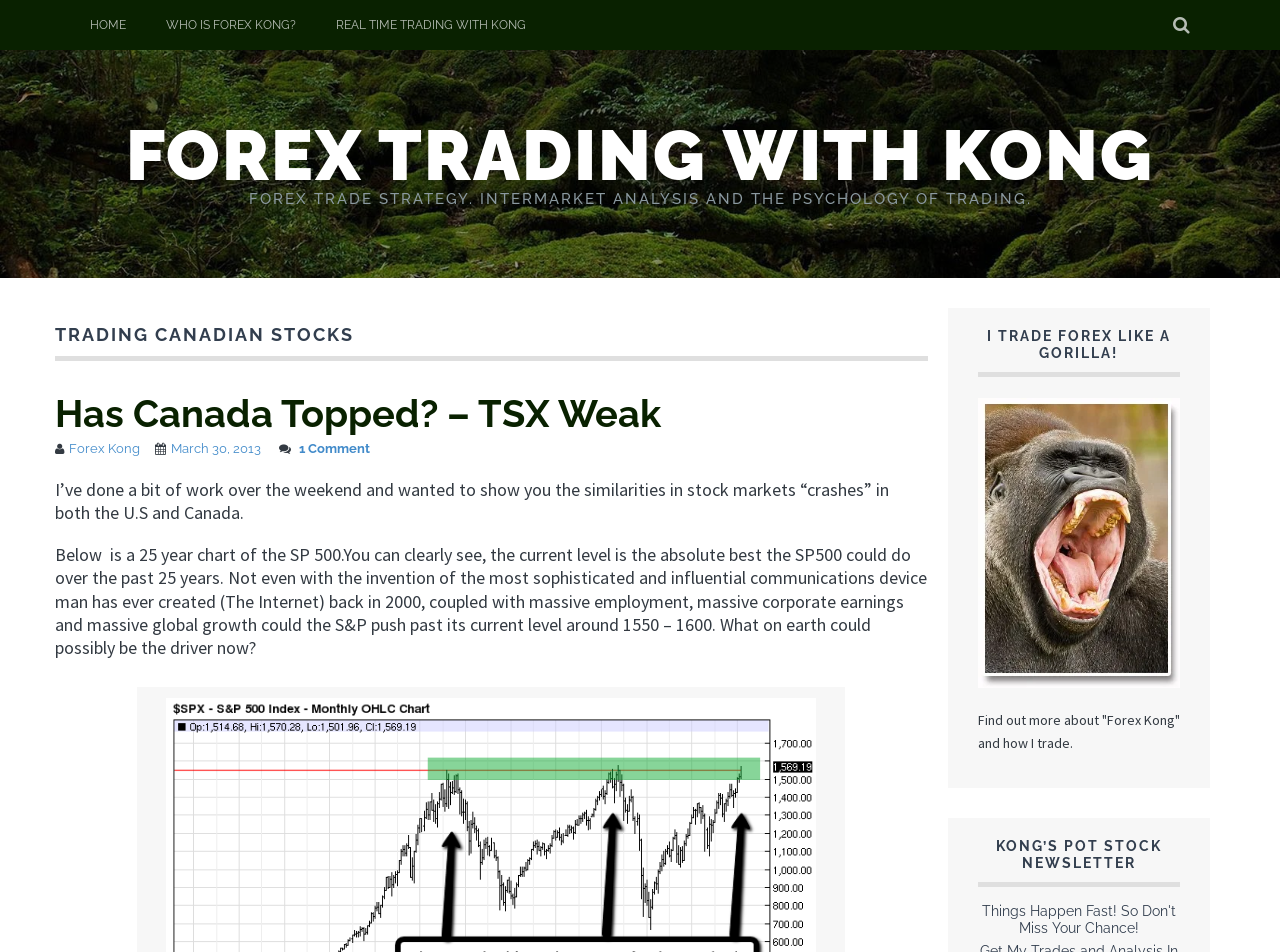Indicate the bounding box coordinates of the element that must be clicked to execute the instruction: "go to home page". The coordinates should be given as four float numbers between 0 and 1, i.e., [left, top, right, bottom].

[0.055, 0.0, 0.114, 0.053]